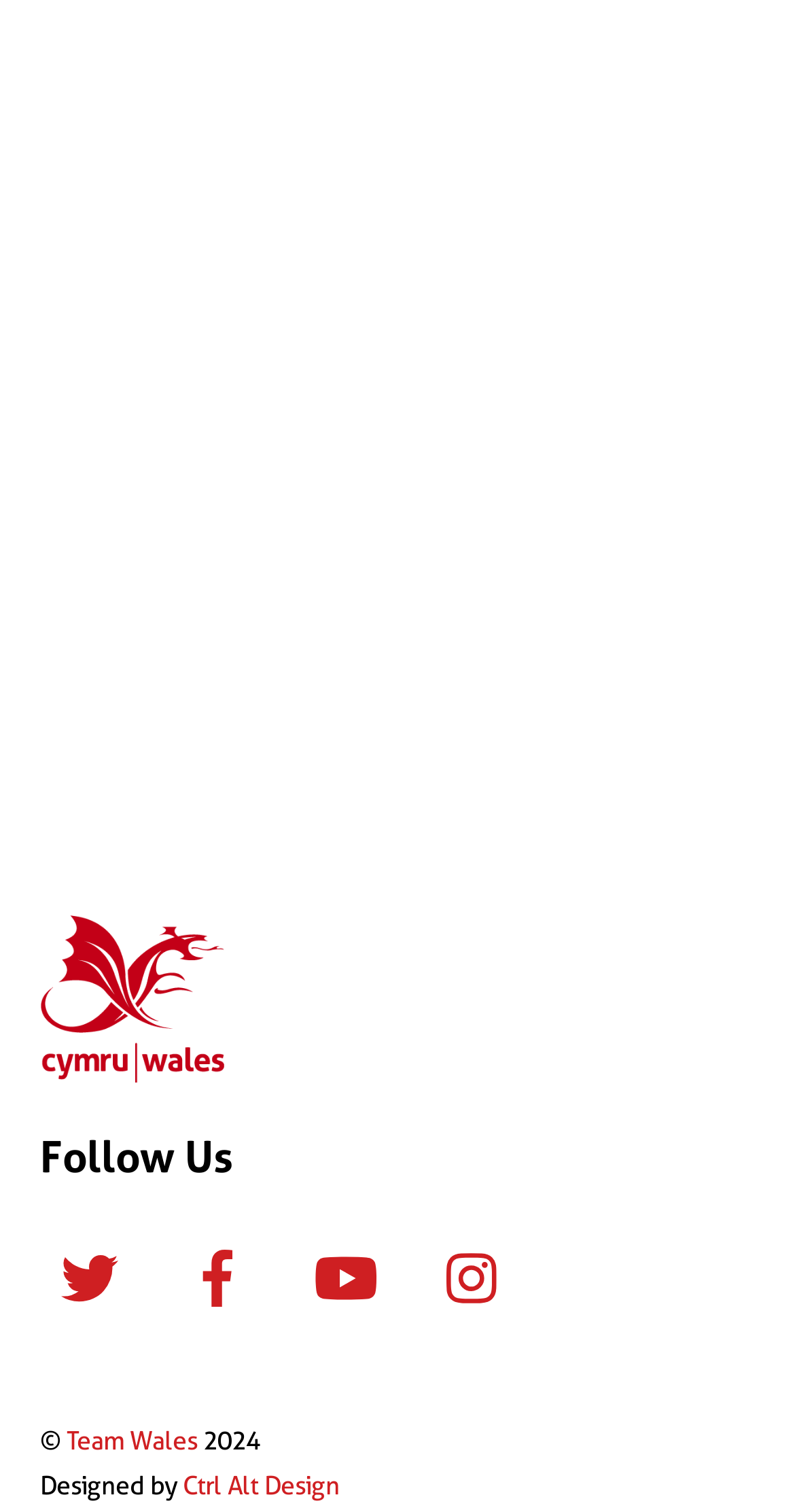Who designed the webpage?
Answer with a single word or phrase, using the screenshot for reference.

Ctrl Alt Design